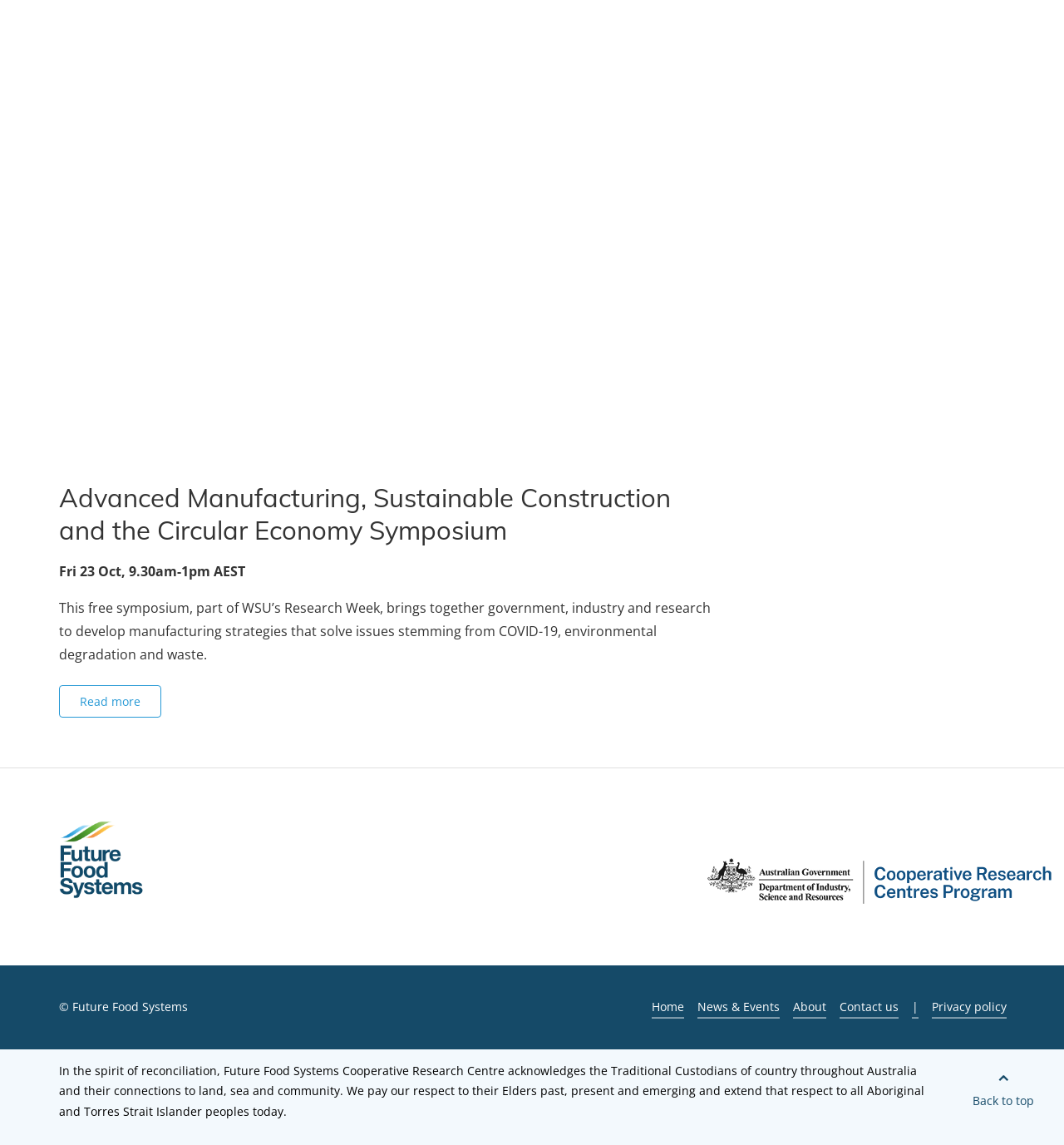Please identify the bounding box coordinates of the clickable region that I should interact with to perform the following instruction: "Click the symposium title". The coordinates should be expressed as four float numbers between 0 and 1, i.e., [left, top, right, bottom].

[0.055, 0.42, 0.63, 0.477]